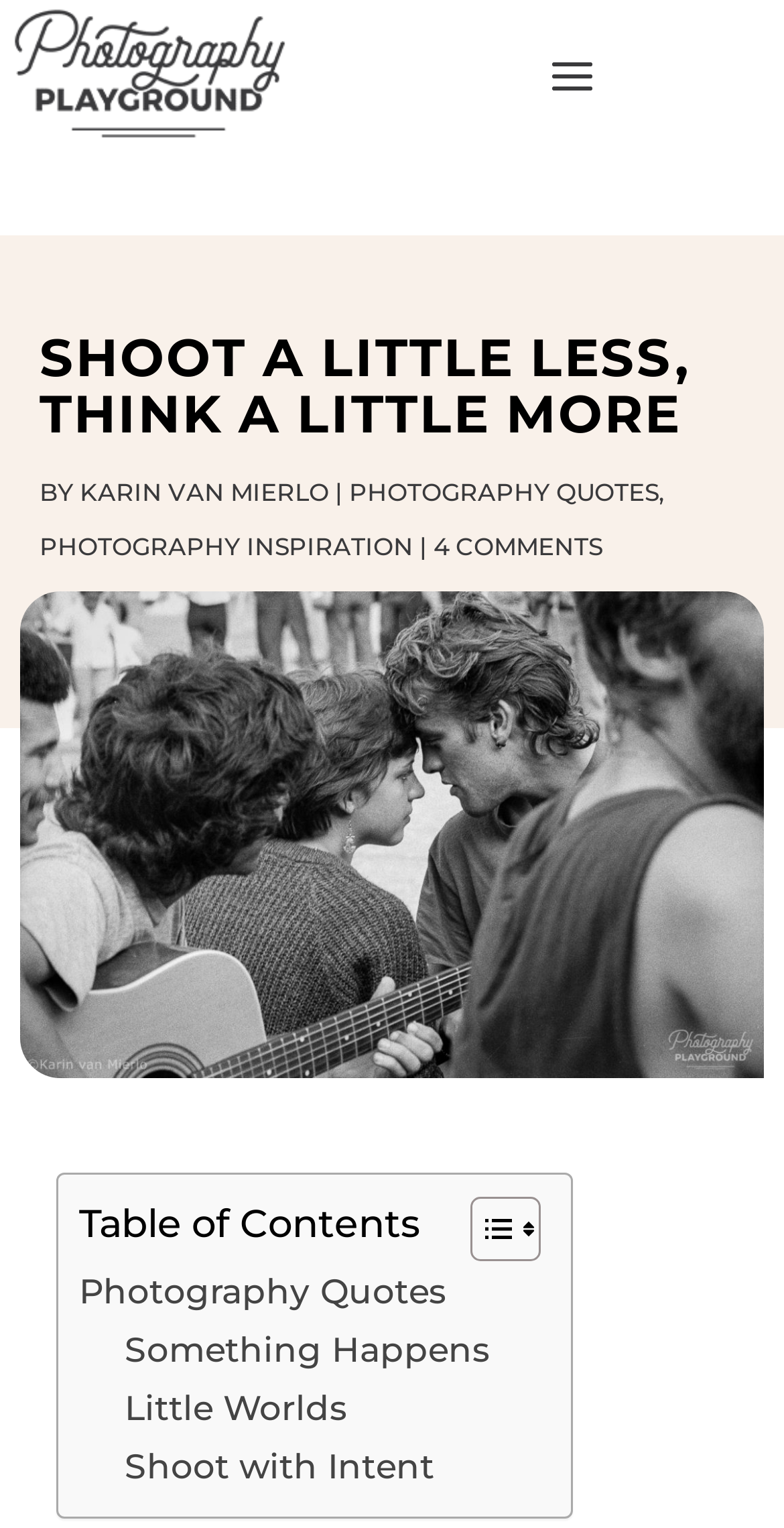Find the bounding box coordinates of the clickable area required to complete the following action: "Visit the page about Jennifer Lawrence".

None